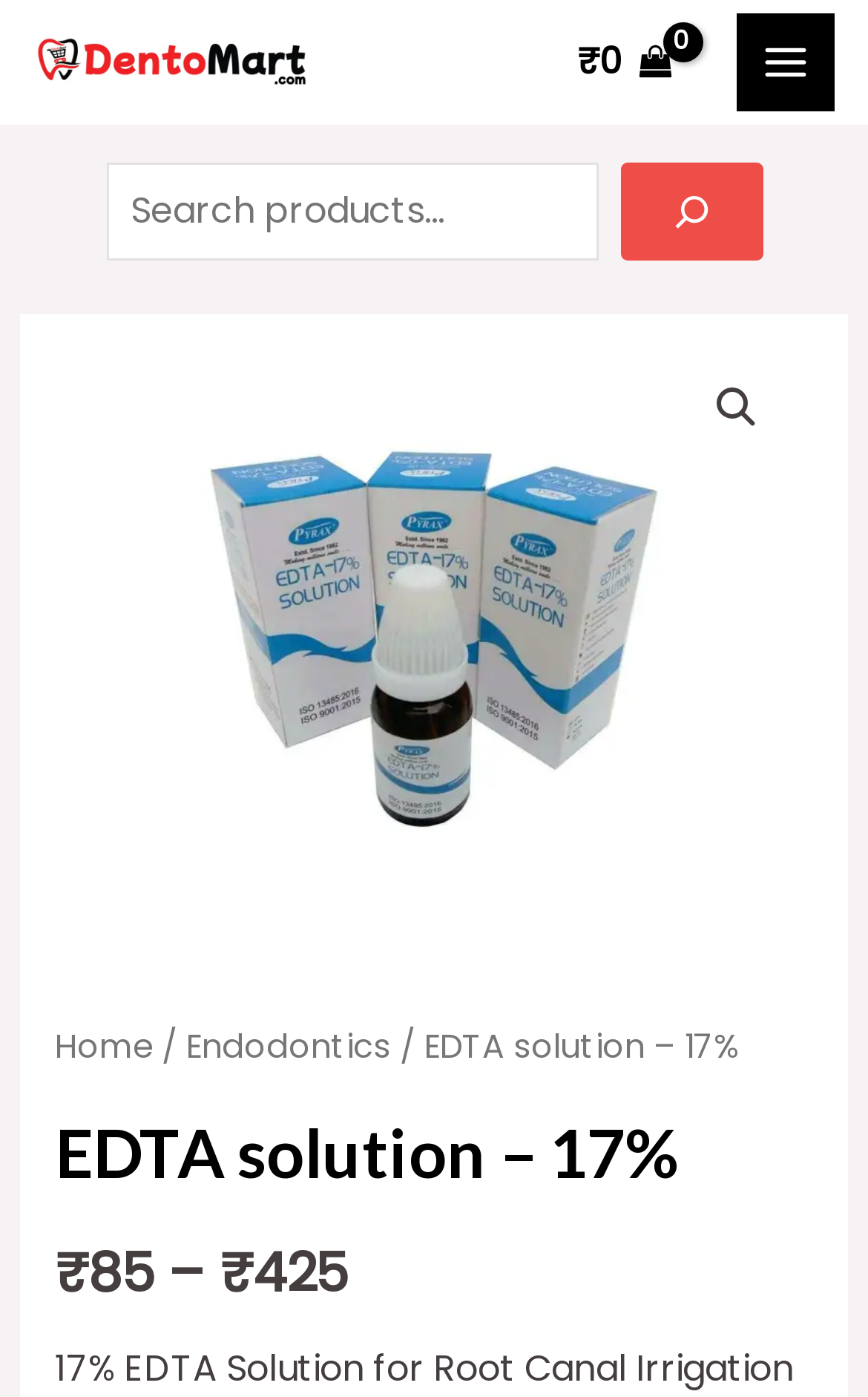Could you determine the bounding box coordinates of the clickable element to complete the instruction: "Search for products"? Provide the coordinates as four float numbers between 0 and 1, i.e., [left, top, right, bottom].

[0.122, 0.116, 0.688, 0.186]